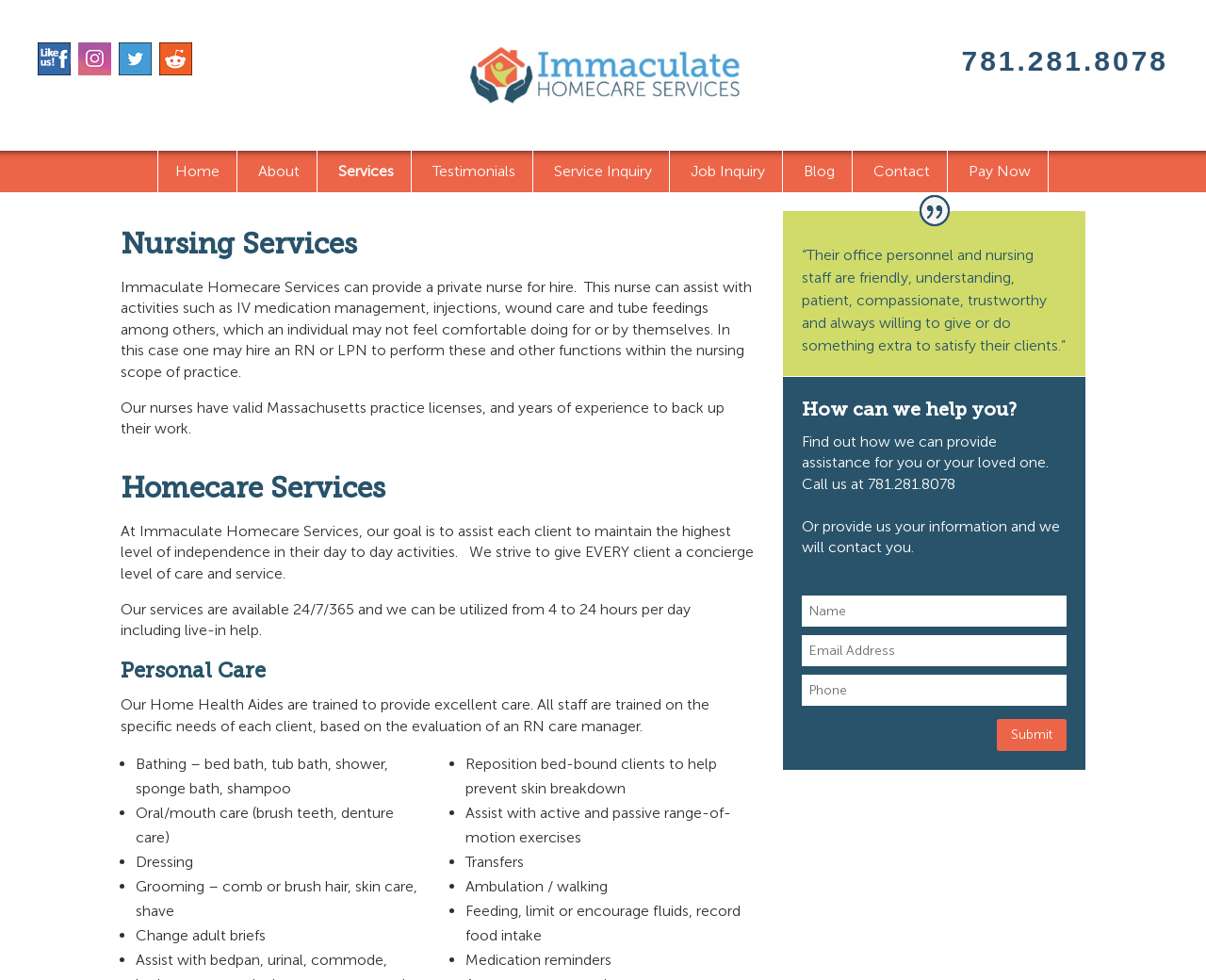What services are provided by Immaculate Home Care?
Please look at the screenshot and answer using one word or phrase.

Nursing Services, Homecare Services, Personal Care